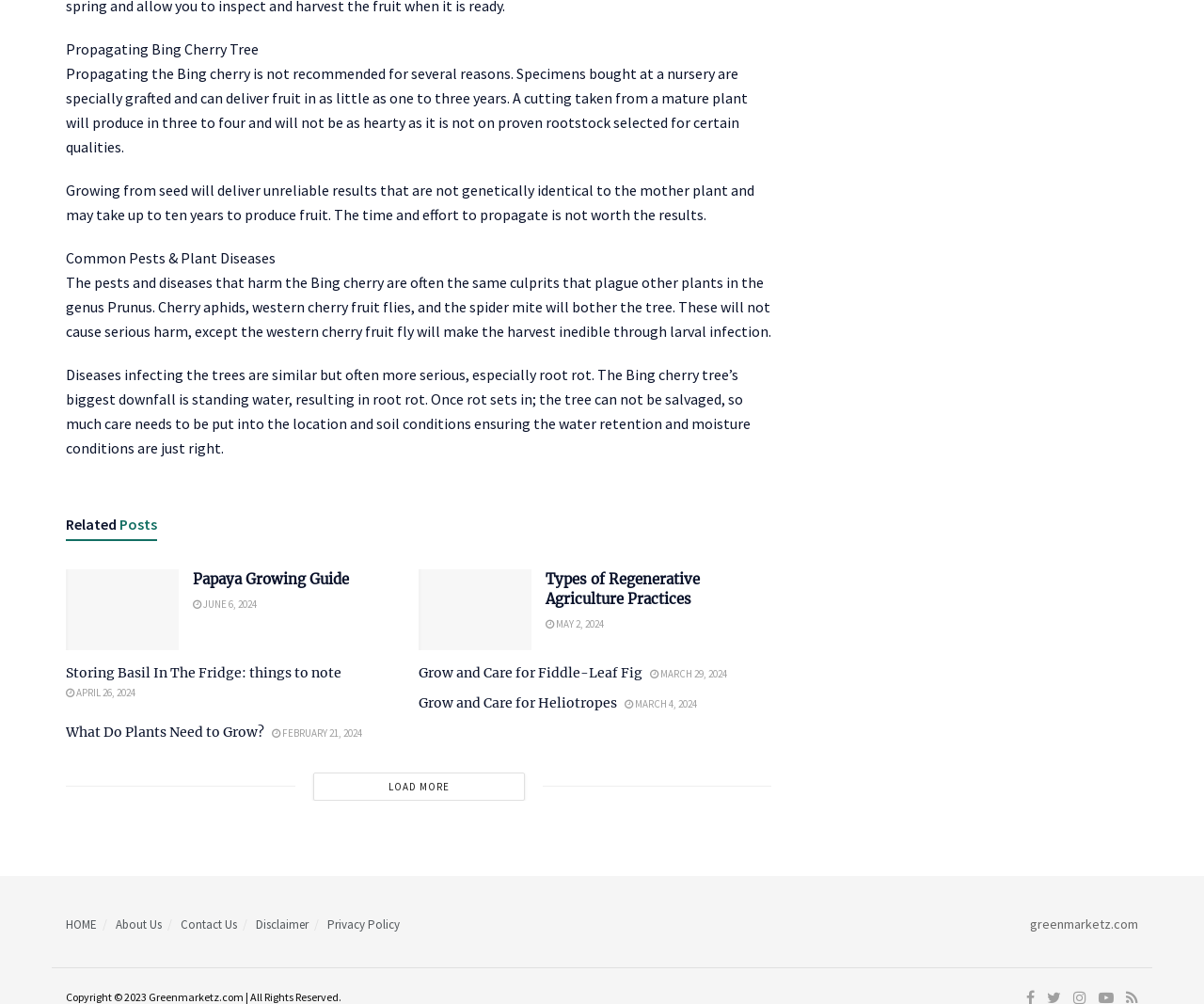Provide a brief response using a word or short phrase to this question:
How many related posts are listed?

5